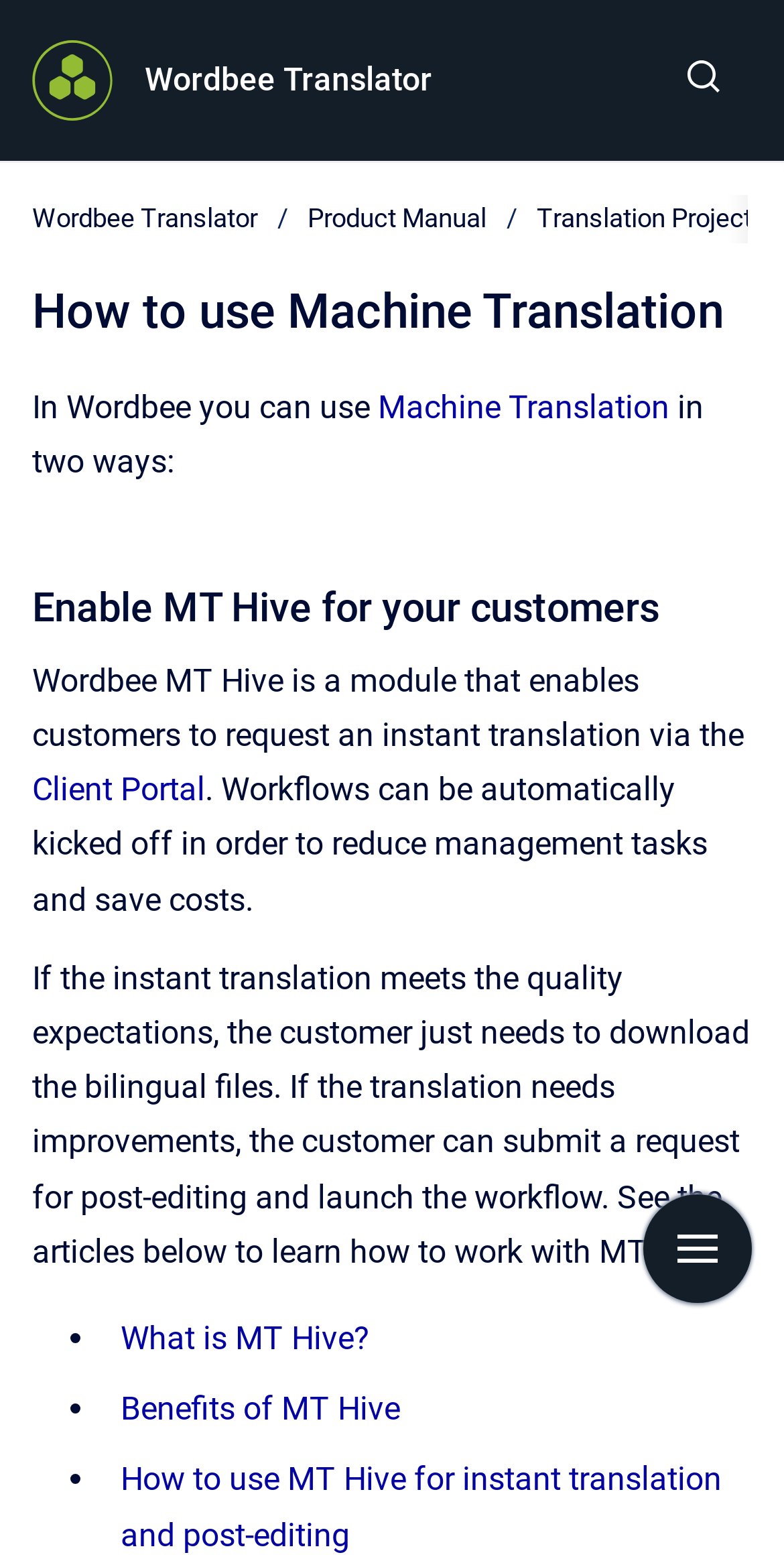Please determine the bounding box coordinates of the element's region to click for the following instruction: "read about Benefits of MT Hive".

[0.154, 0.888, 0.51, 0.912]